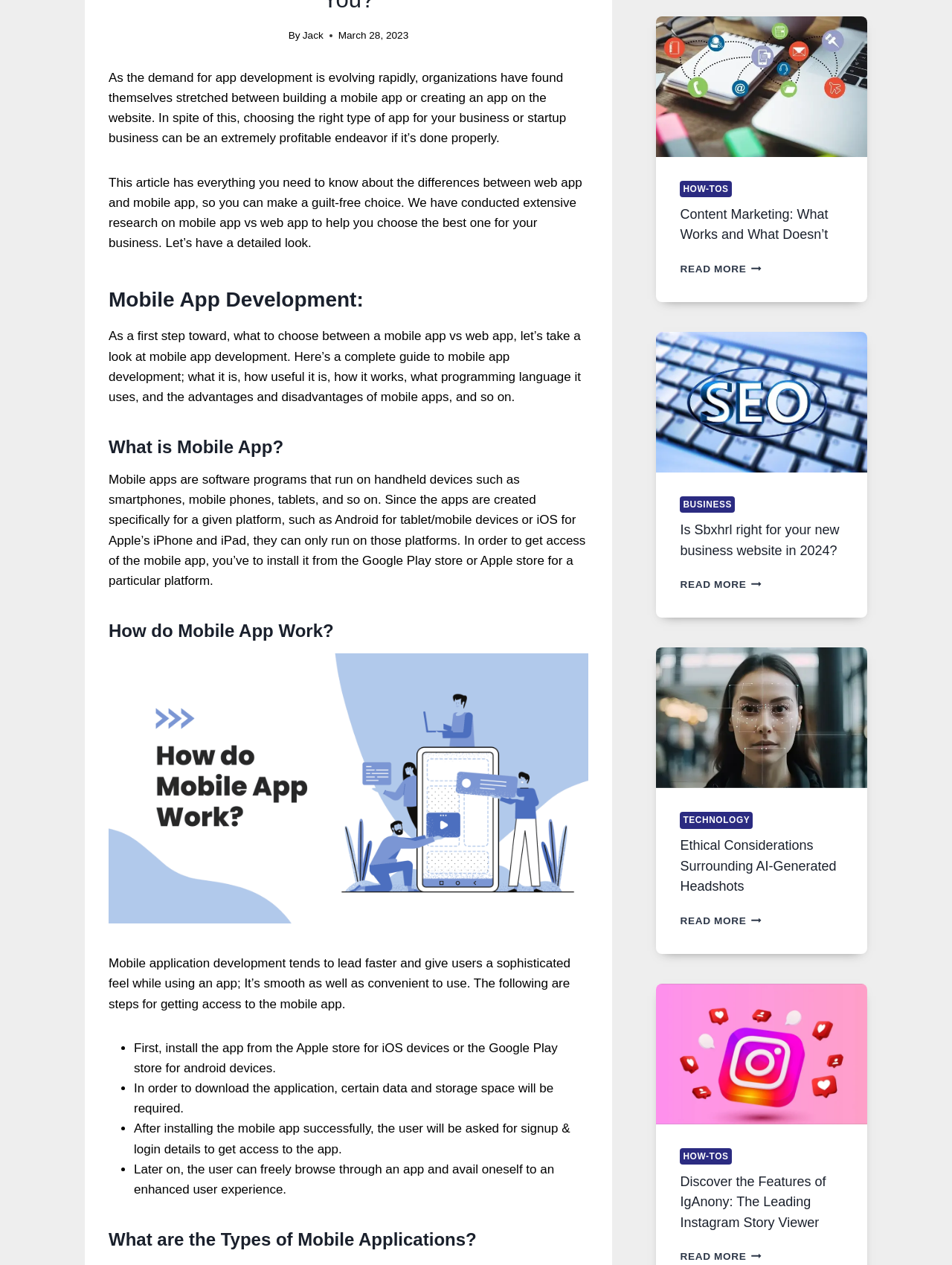Provide the bounding box for the UI element matching this description: "Scroll to top".

[0.948, 0.327, 0.965, 0.339]